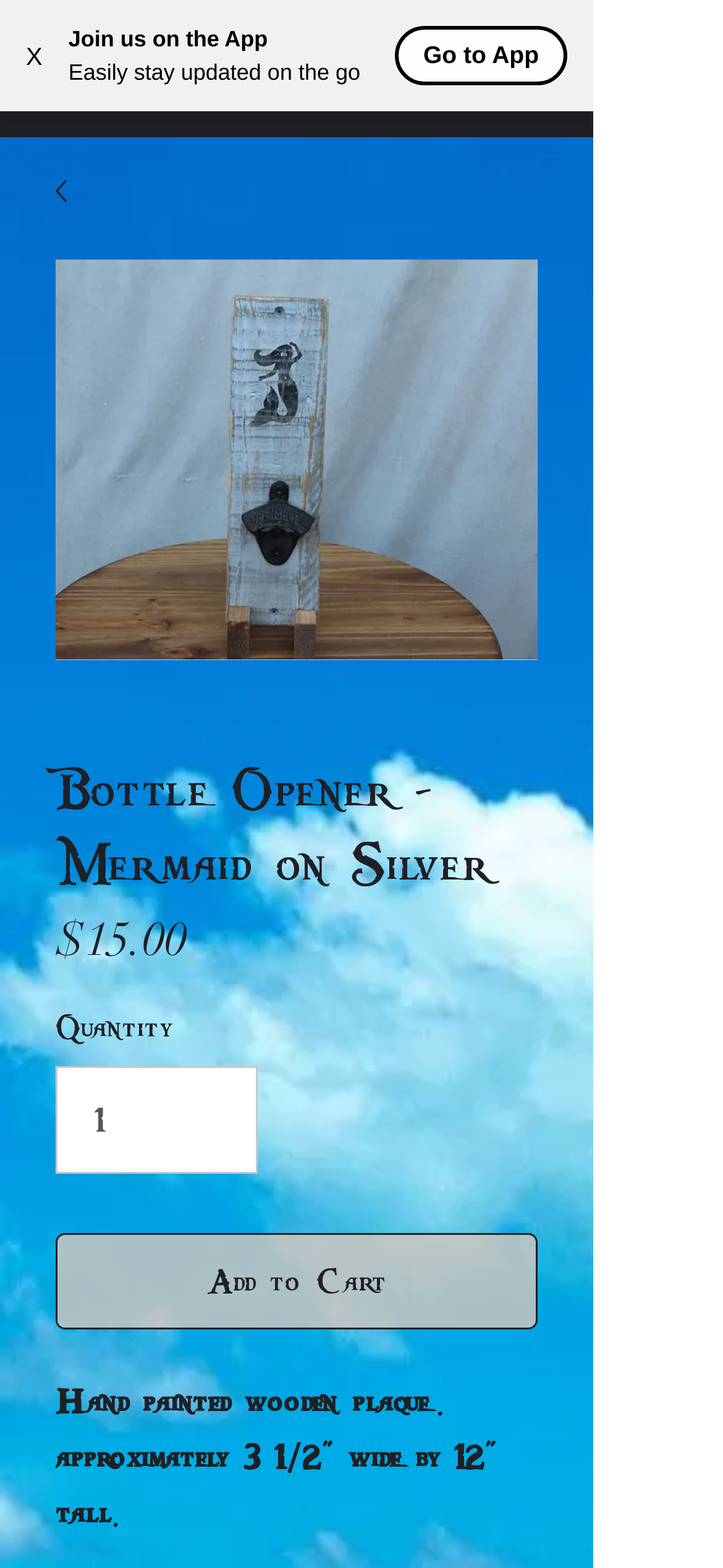What is the minimum quantity that can be purchased?
Examine the image and provide an in-depth answer to the question.

The minimum quantity that can be purchased can be determined by looking at the 'Quantity' section, where the spin button has a minimum value of 1, indicating that the customer can purchase at least one item.